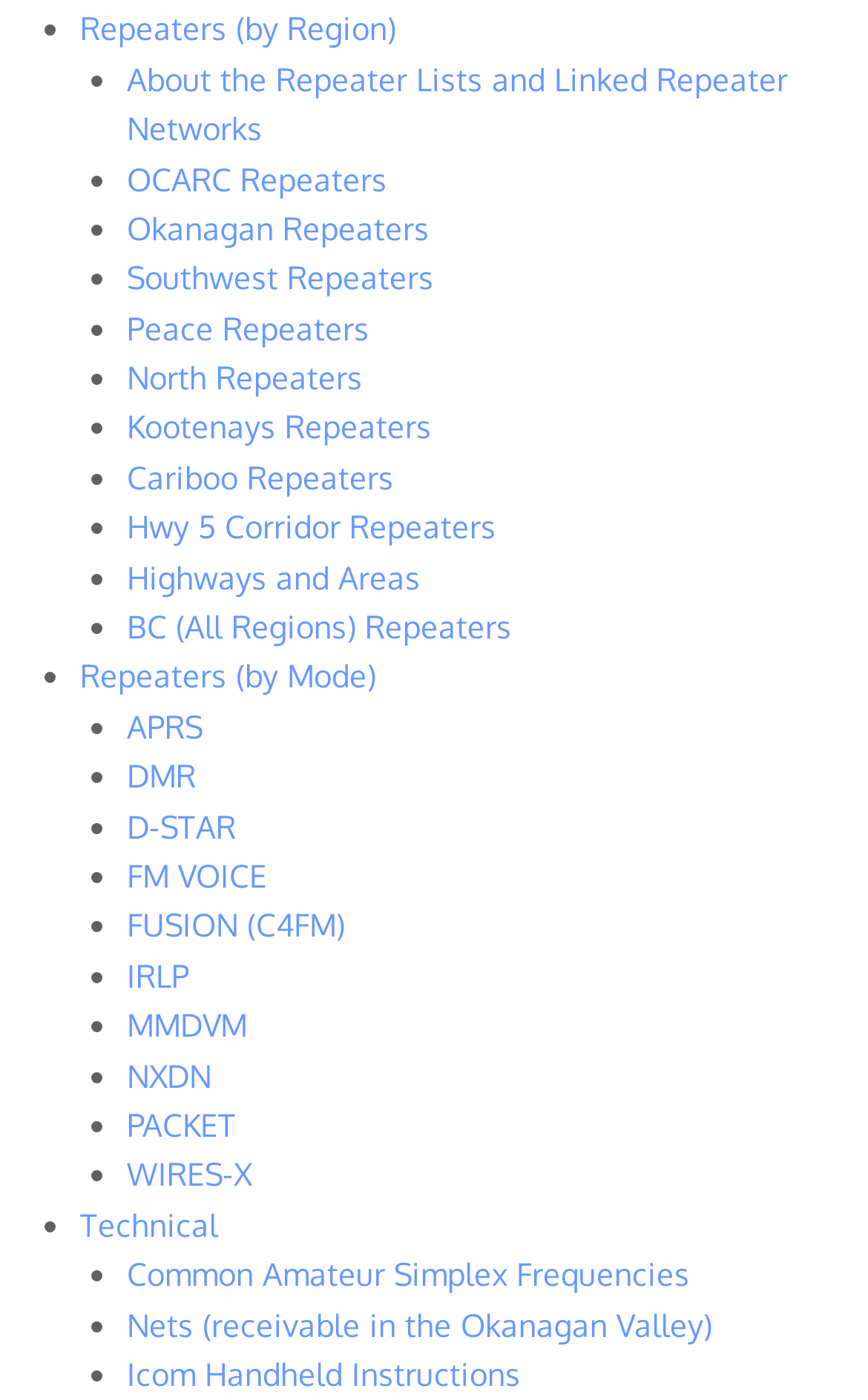What is the purpose of the Nets link?
Answer the question with detailed information derived from the image.

The Nets link provides a list of nets that are receivable in the Okanagan Valley, which is a region in British Columbia, Canada.